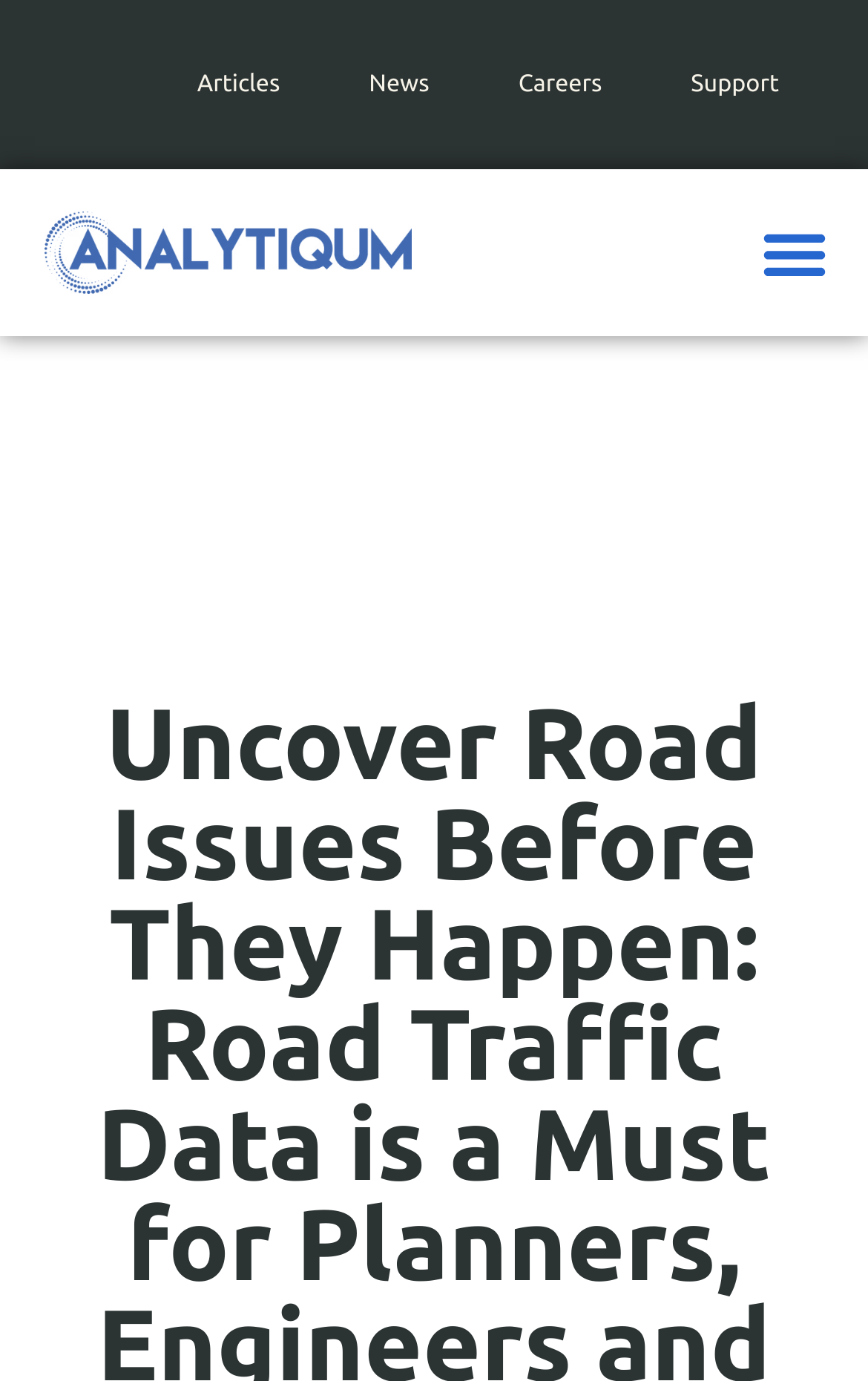What is the purpose of the button on the top right corner?
Could you please answer the question thoroughly and with as much detail as possible?

The button on the top right corner has the text 'Menu Toggle' and is not expanded, indicating that it is used to toggle a menu.